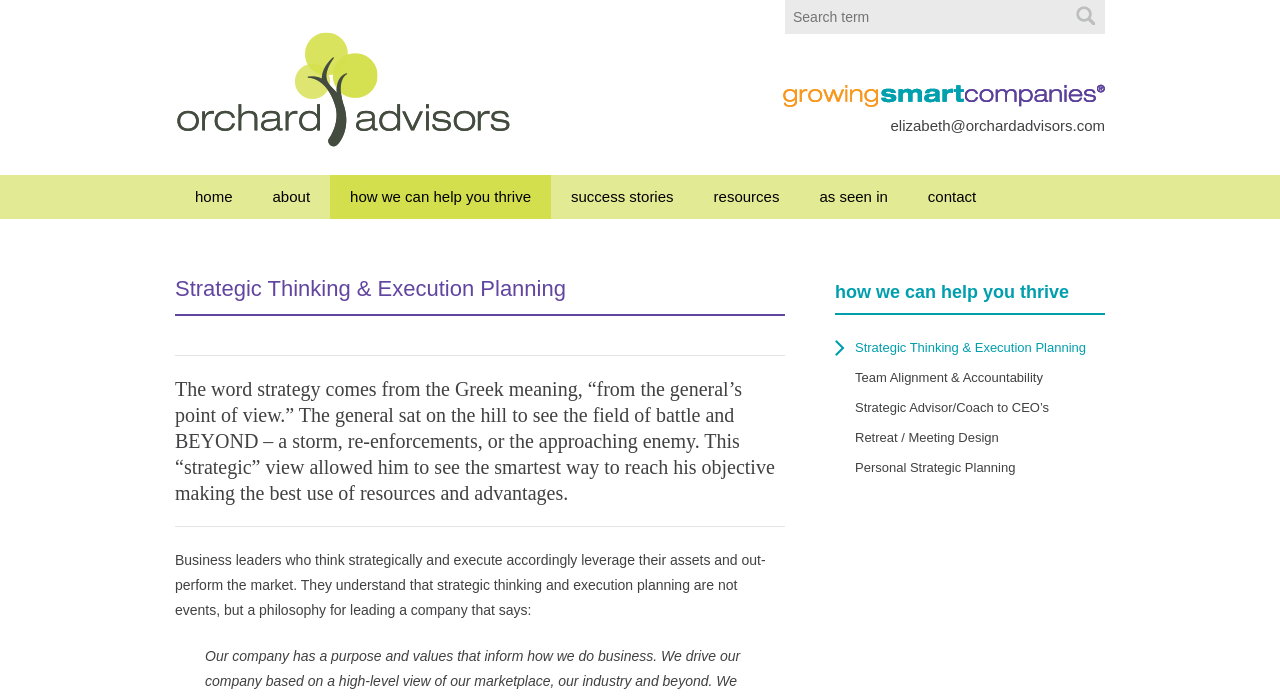Locate the bounding box coordinates of the element's region that should be clicked to carry out the following instruction: "Click on the 'HOUSE DEMOCRATIC LEADERS' link". The coordinates need to be four float numbers between 0 and 1, i.e., [left, top, right, bottom].

None